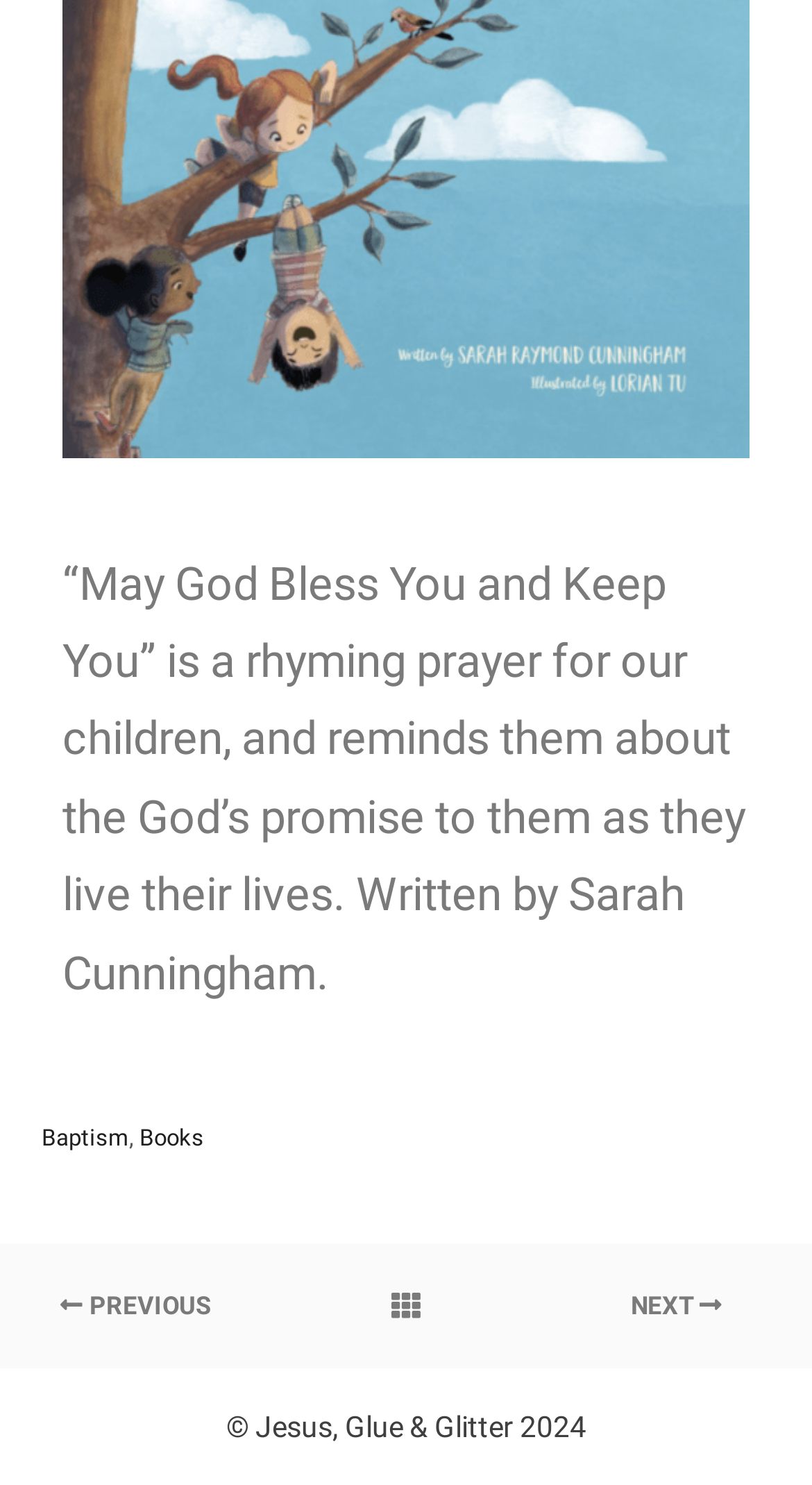Please give a short response to the question using one word or a phrase:
How many generic elements are present between the 'PREVIOUS' and 'NEXT' buttons?

2